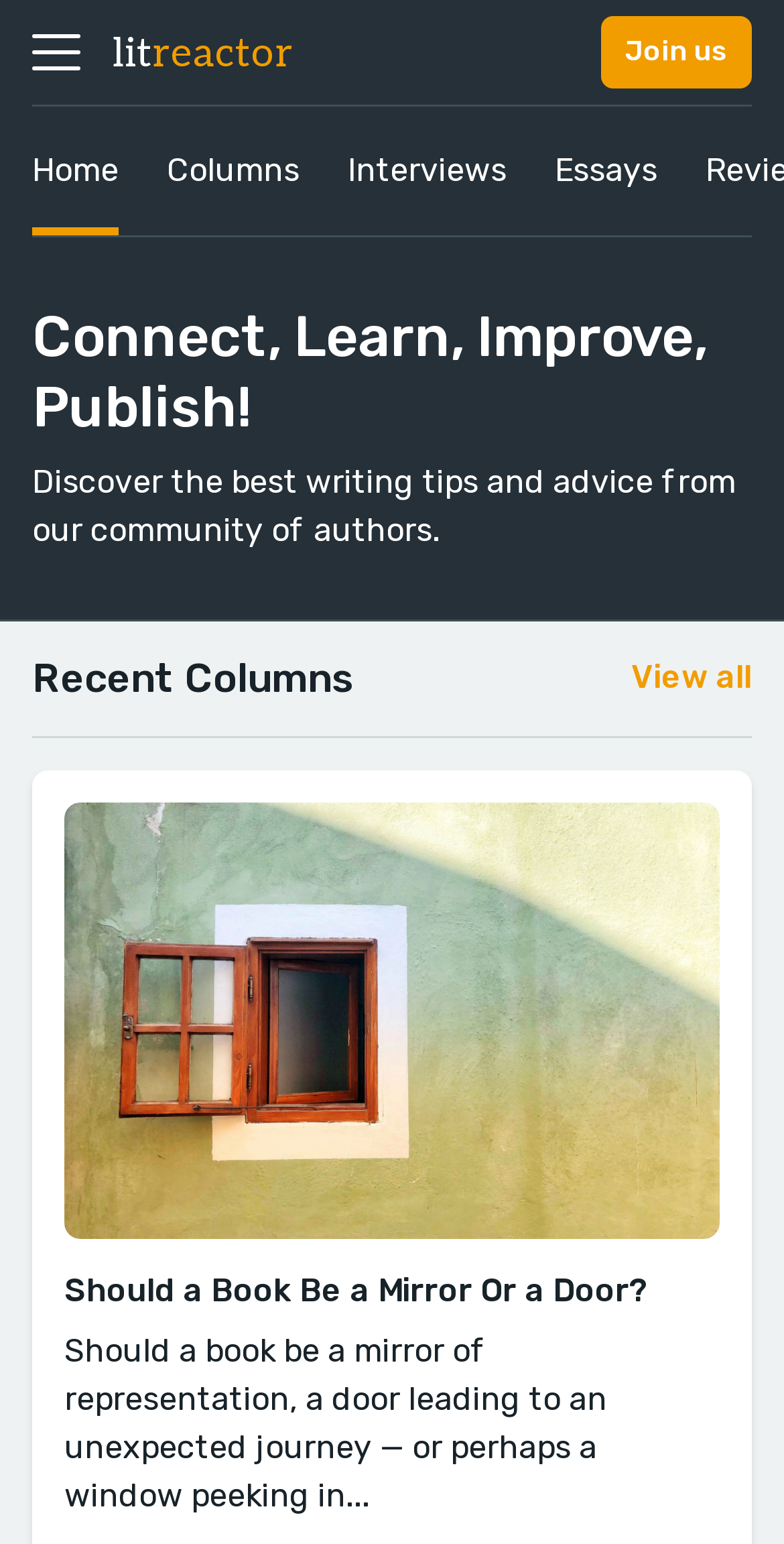Offer a meticulous description of the webpage's structure and content.

The webpage is the LitReactor website, a platform for authors. At the top left, there is a small image, and next to it, a heading with the website's name, "litreactor", which is also a link. On the top right, there is a "Join us" button.

Below the website's name, there is a navigation menu with links to "Home", "Columns", "Interviews", and "Essays". 

Further down, there is a prominent heading that reads "Connect, Learn, Improve, Publish!", followed by a paragraph of text that describes the website's purpose, which is to provide writing tips and advice from a community of authors.

Underneath, there is a section titled "Recent Columns", with a link to "View all" on the right side. Below this section, there is a featured column with a heading "Should a Book Be a Mirror Or a Door?", accompanied by a brief summary of the article. The heading is also a link to the full article.